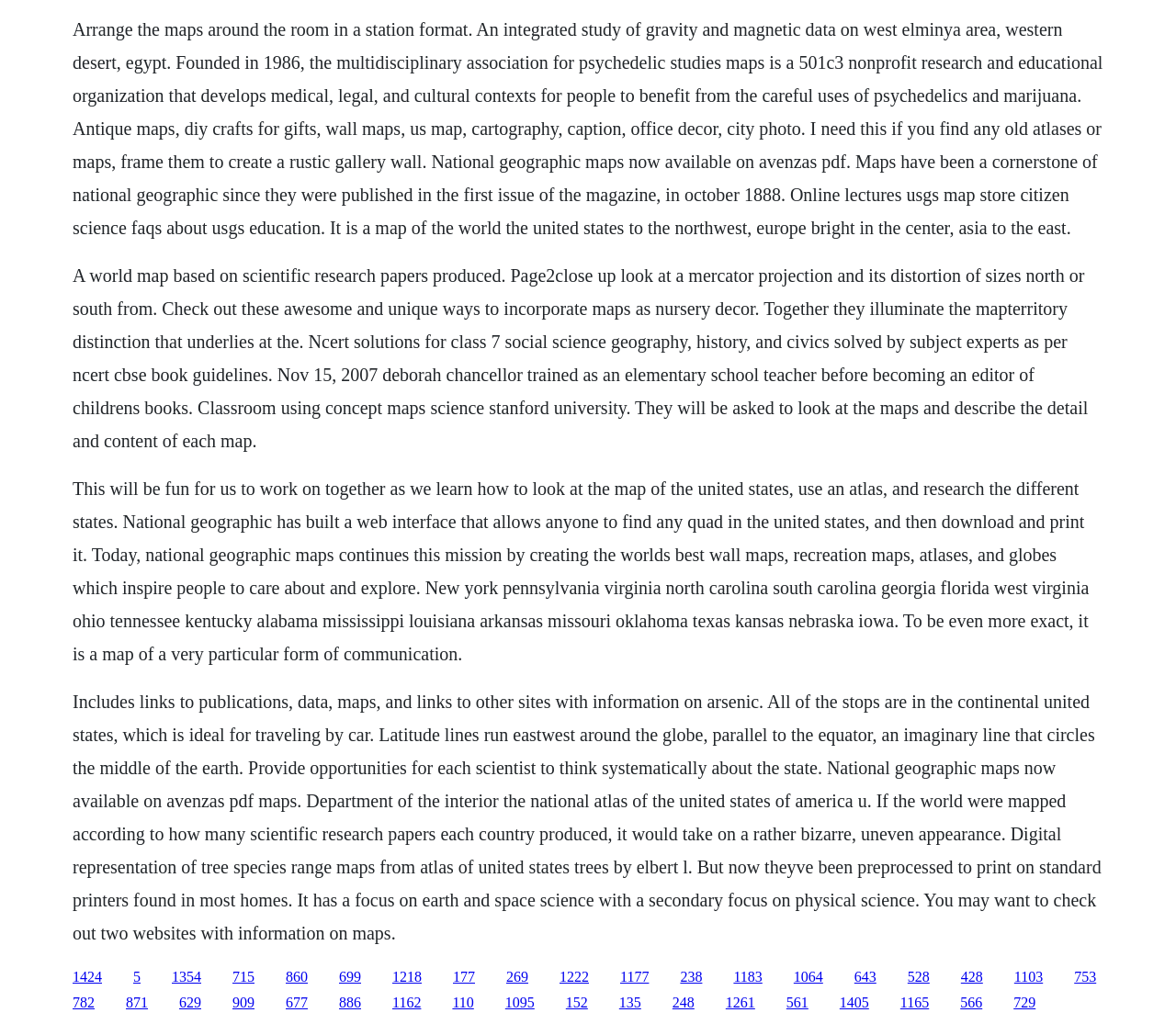Determine the bounding box coordinates of the clickable element to achieve the following action: 'Explore the map of the United States'. Provide the coordinates as four float values between 0 and 1, formatted as [left, top, right, bottom].

[0.062, 0.467, 0.926, 0.648]